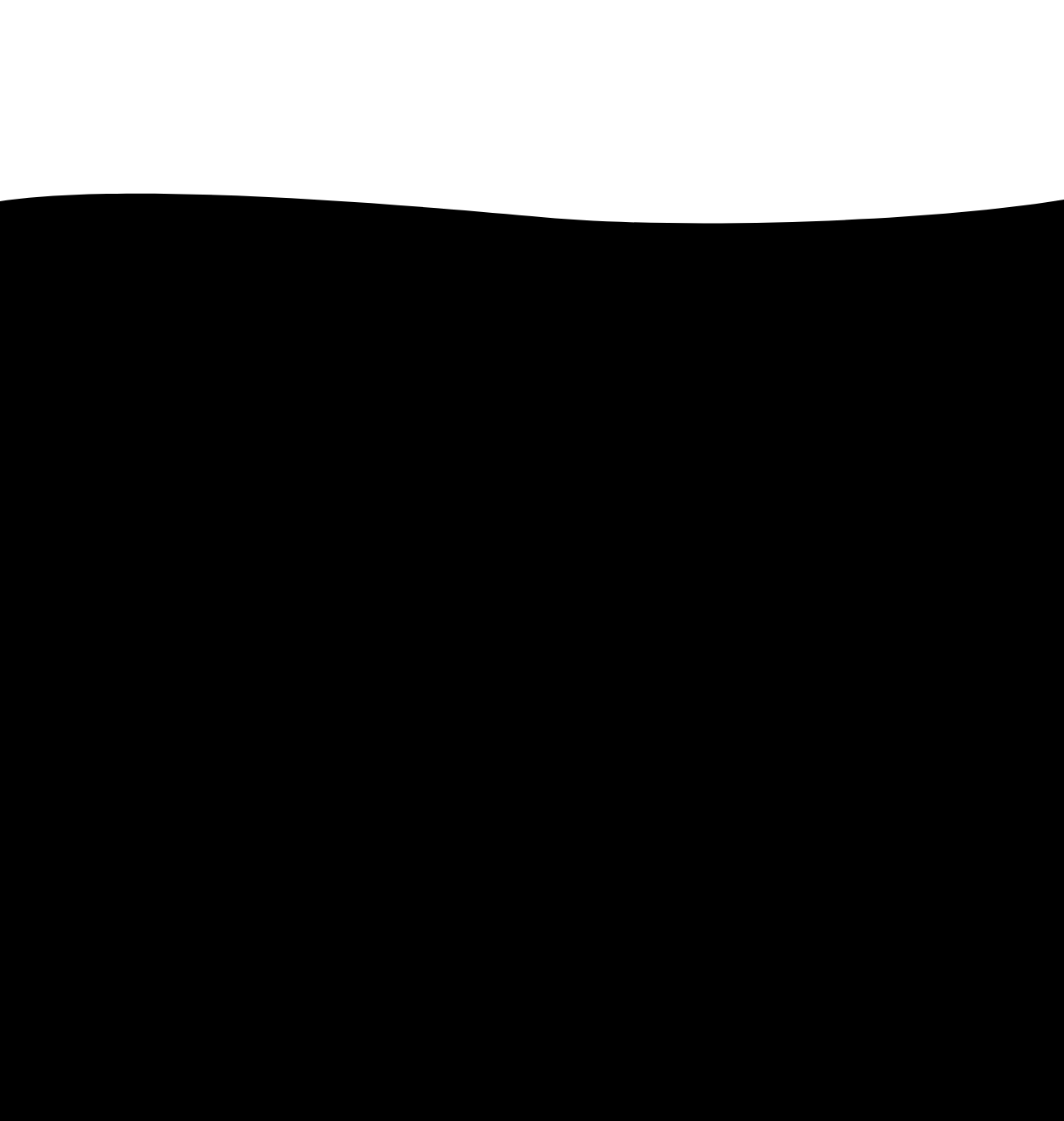What types of payment methods are accepted?
Provide a one-word or short-phrase answer based on the image.

Multiple